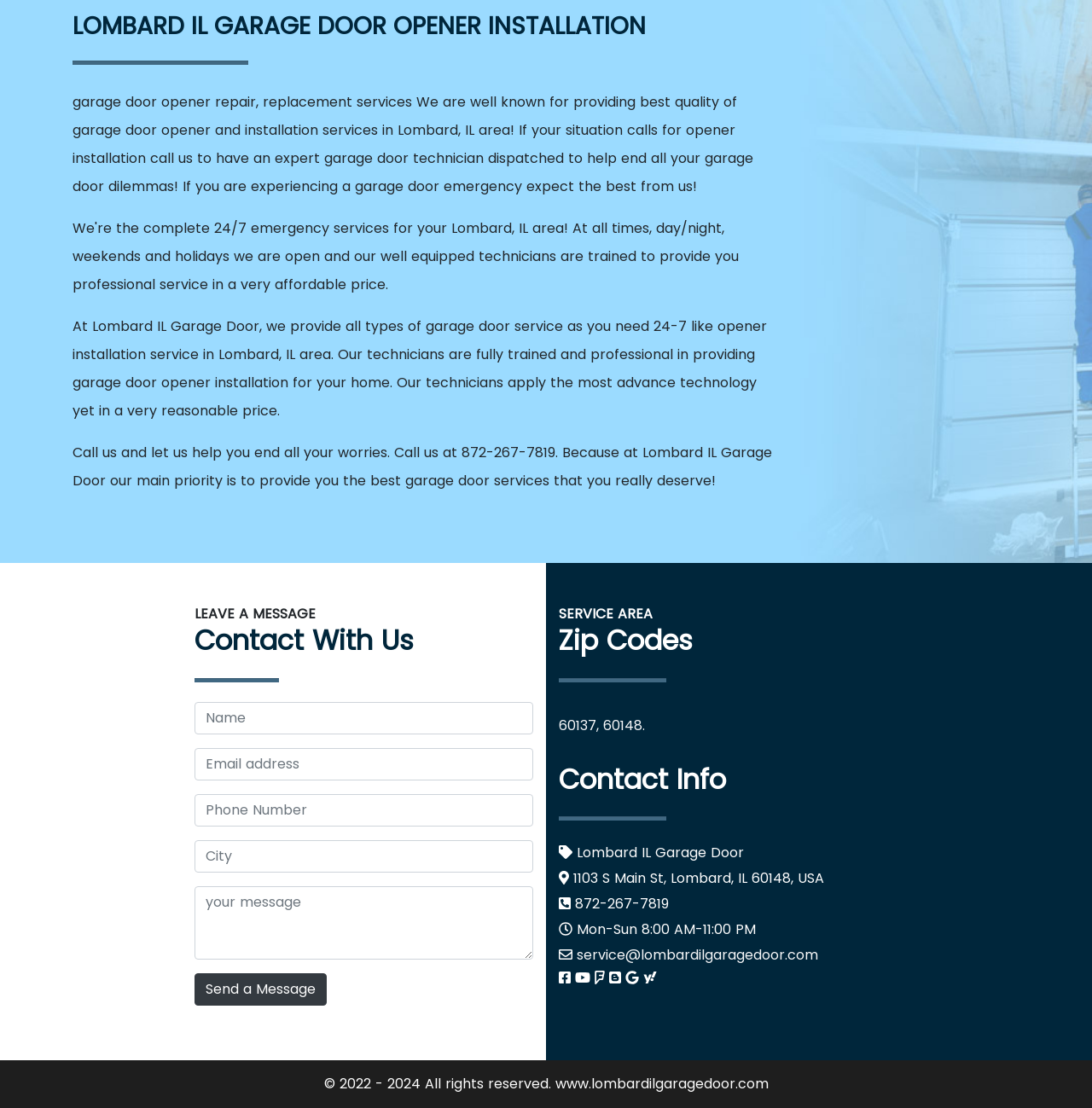Locate the bounding box of the UI element defined by this description: "service@lombardilgaragedoor.com". The coordinates should be given as four float numbers between 0 and 1, formatted as [left, top, right, bottom].

[0.524, 0.853, 0.749, 0.871]